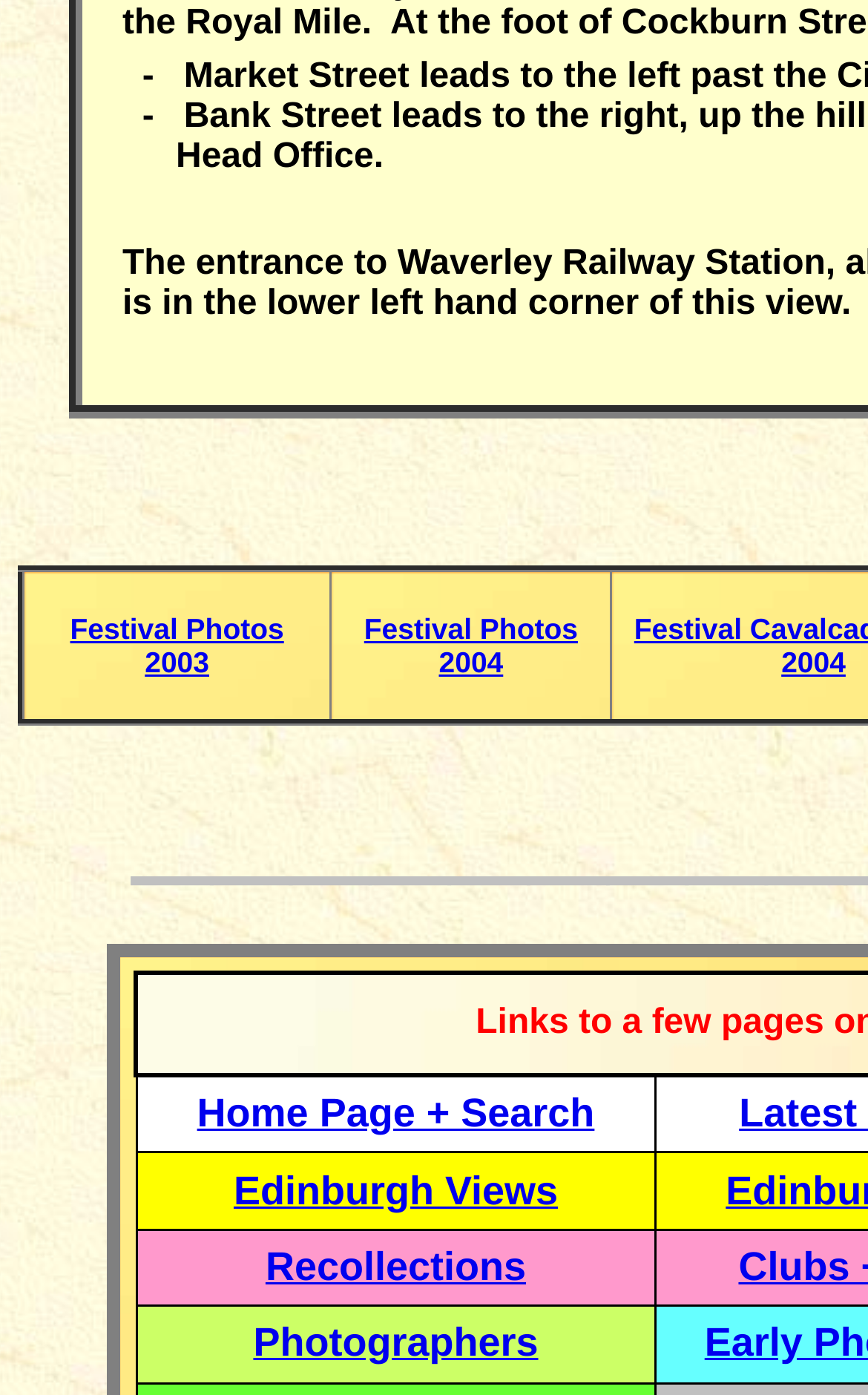How many categories of photos are present on the webpage?
Using the details shown in the screenshot, provide a comprehensive answer to the question.

There are four categories of photos present on the webpage, namely 'Festival Photos 2003', 'Festival Photos 2004', 'Edinburgh Views', and 'Recollections', each with its own link.